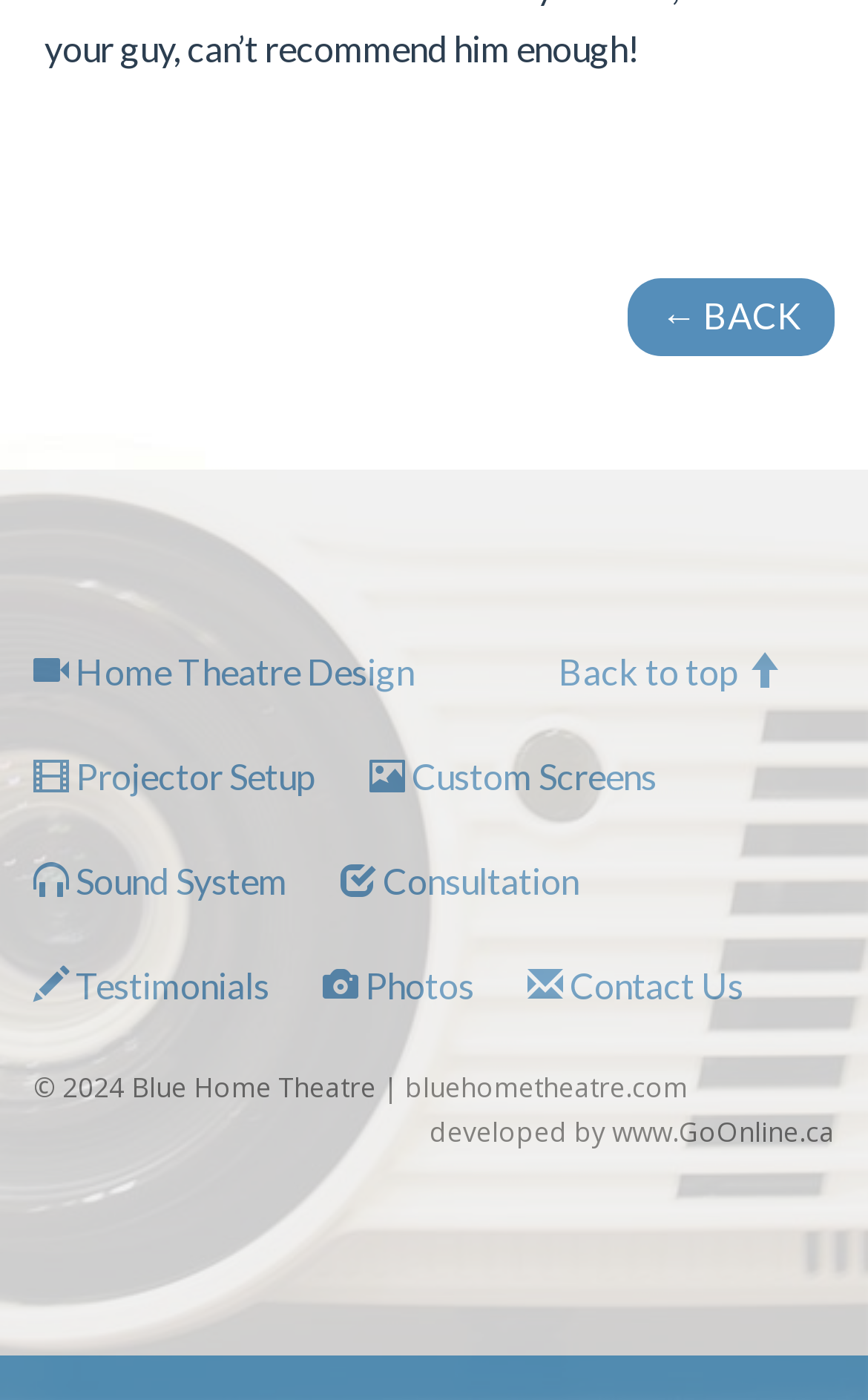Please mark the bounding box coordinates of the area that should be clicked to carry out the instruction: "go to home theatre design".

[0.038, 0.464, 0.477, 0.495]